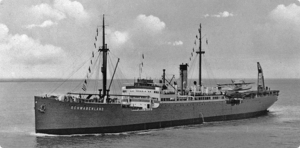What is the Schwabenland navigating in the photograph?
Please give a detailed and elaborate answer to the question.

The caption states that the photograph showcases the ship navigating open waters, adorned with flags, emblematic of its role in these exploratory missions. This indicates that the Schwabenland is navigating through open waters in the photograph.